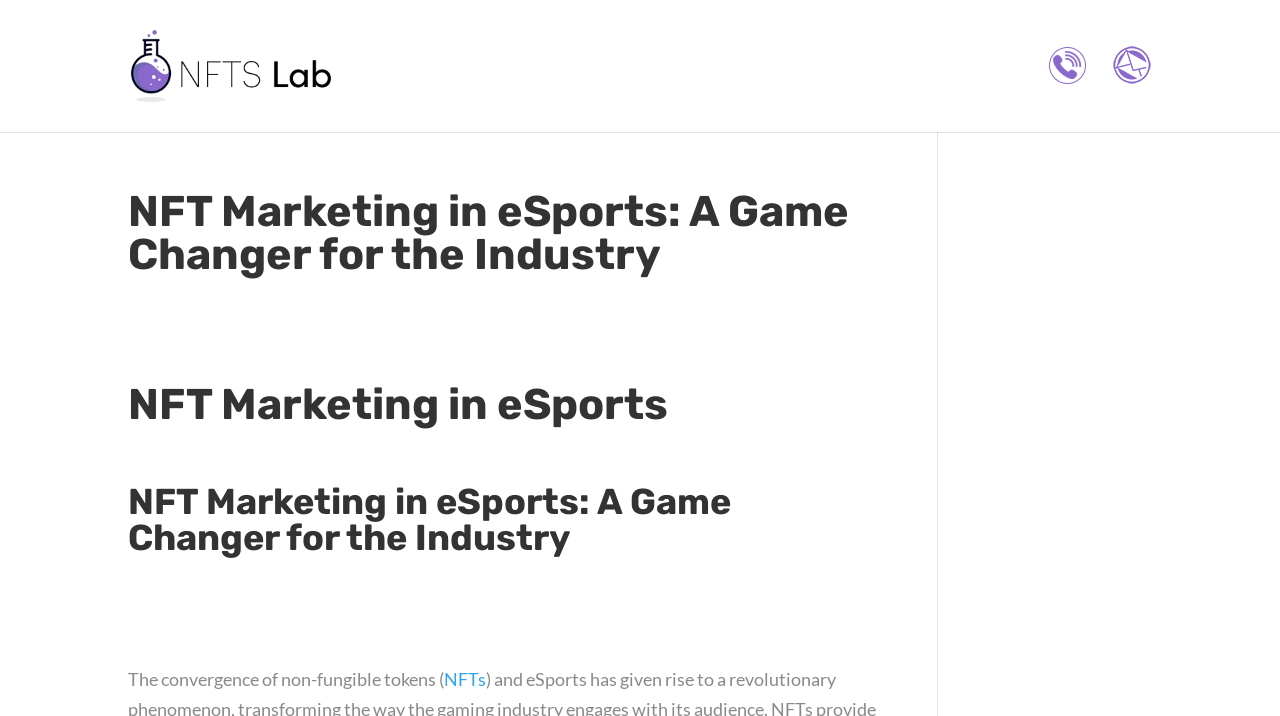How many images are there on the webpage?
Based on the image, respond with a single word or phrase.

4